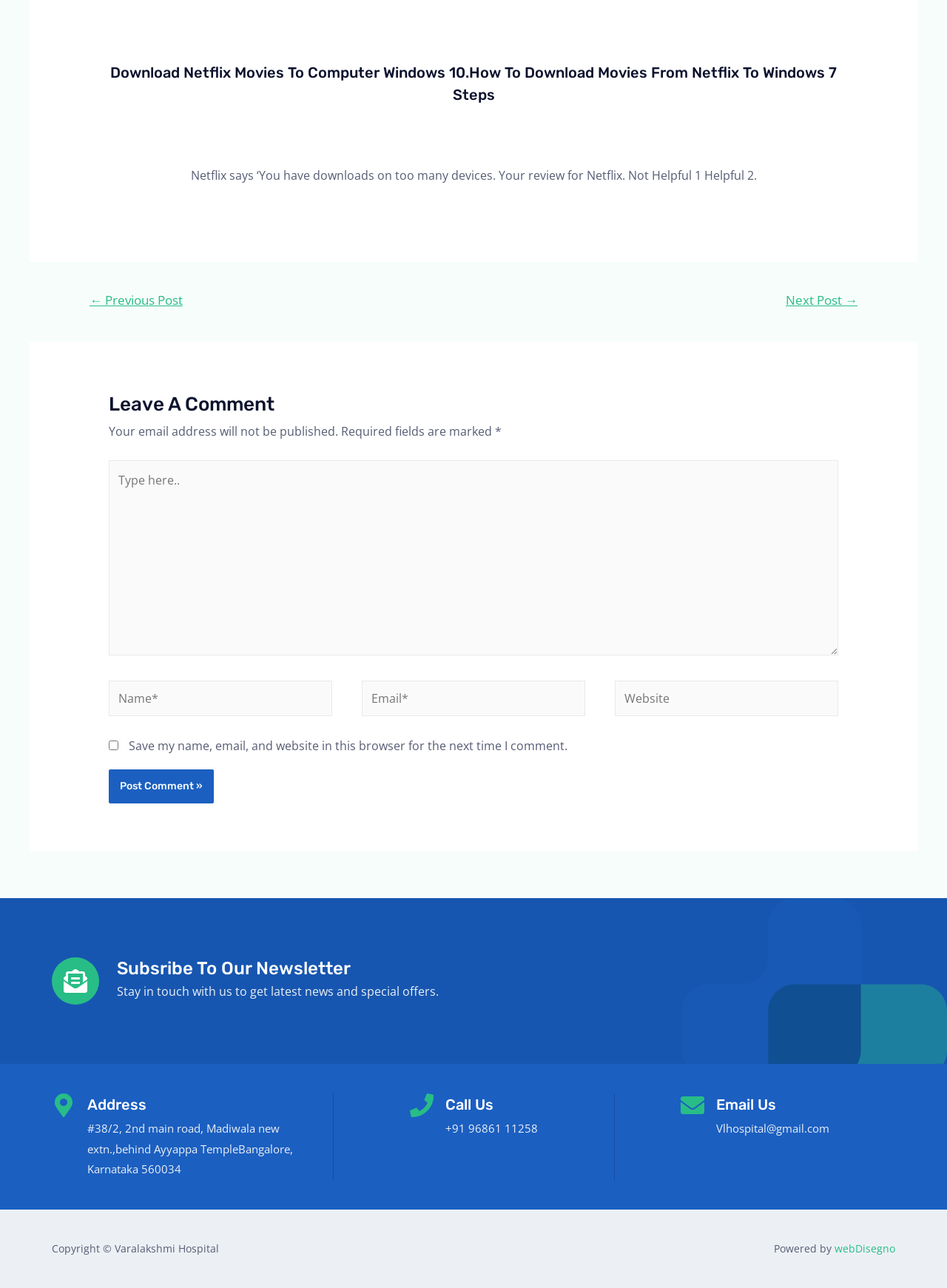Identify the bounding box coordinates of the section to be clicked to complete the task described by the following instruction: "Click the 'Post Comment »' button". The coordinates should be four float numbers between 0 and 1, formatted as [left, top, right, bottom].

[0.115, 0.597, 0.226, 0.624]